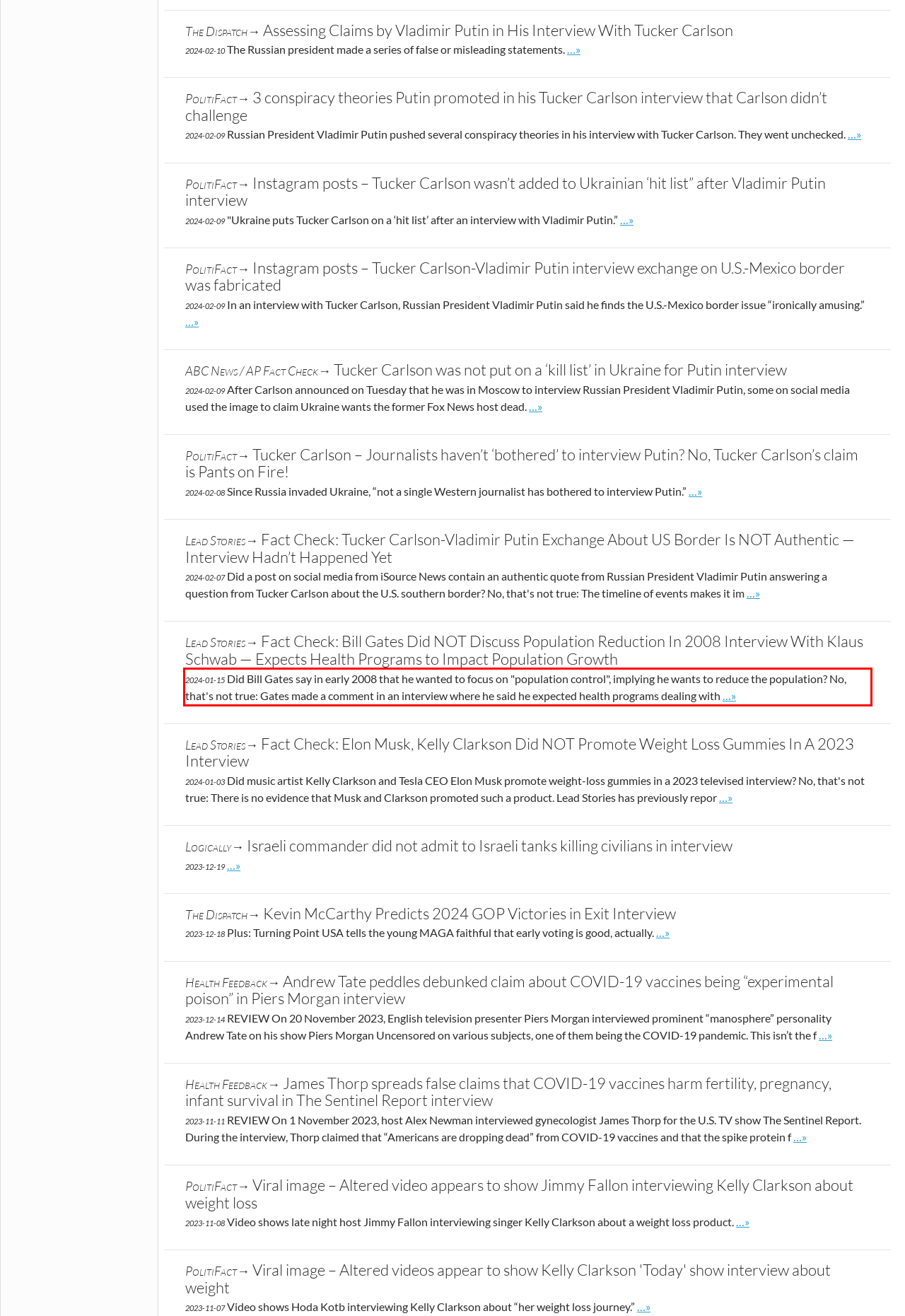Given a screenshot of a webpage containing a red rectangle bounding box, extract and provide the text content found within the red bounding box.

2024-01-15 Did Bill Gates say in early 2008 that he wanted to focus on "population control", implying he wants to reduce the population? No, that's not true: Gates made a comment in an interview where he said he expected health programs dealing with Go to site post …»